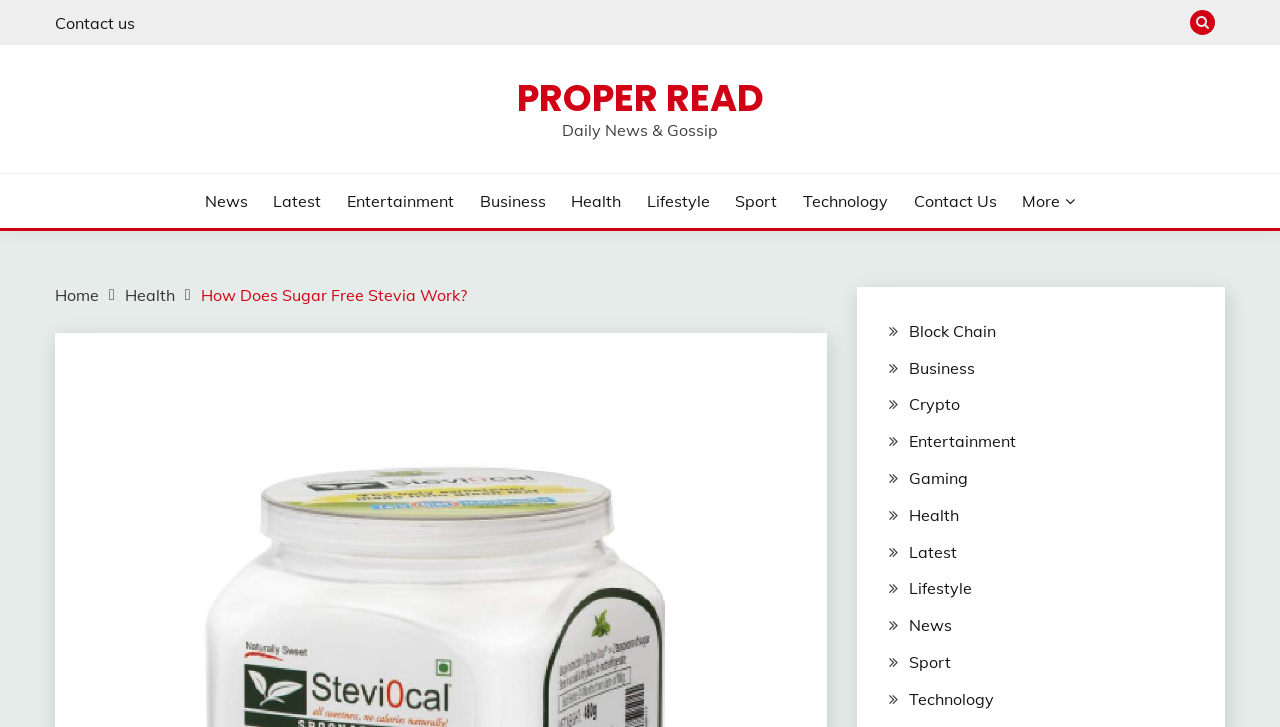Provide the bounding box coordinates for the area that should be clicked to complete the instruction: "read about health".

[0.446, 0.26, 0.485, 0.293]